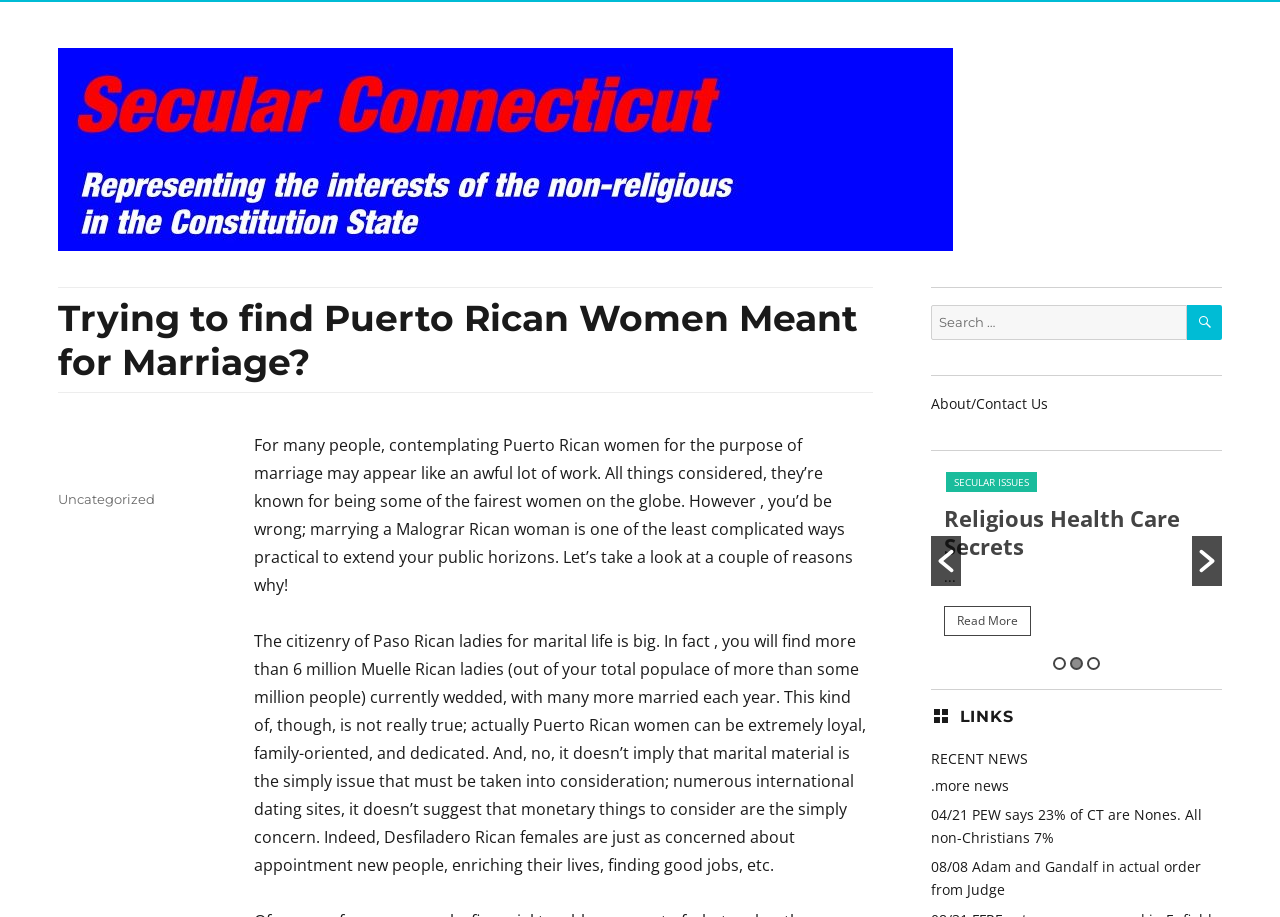Indicate the bounding box coordinates of the clickable region to achieve the following instruction: "Read the 'Recent Posts' section."

None